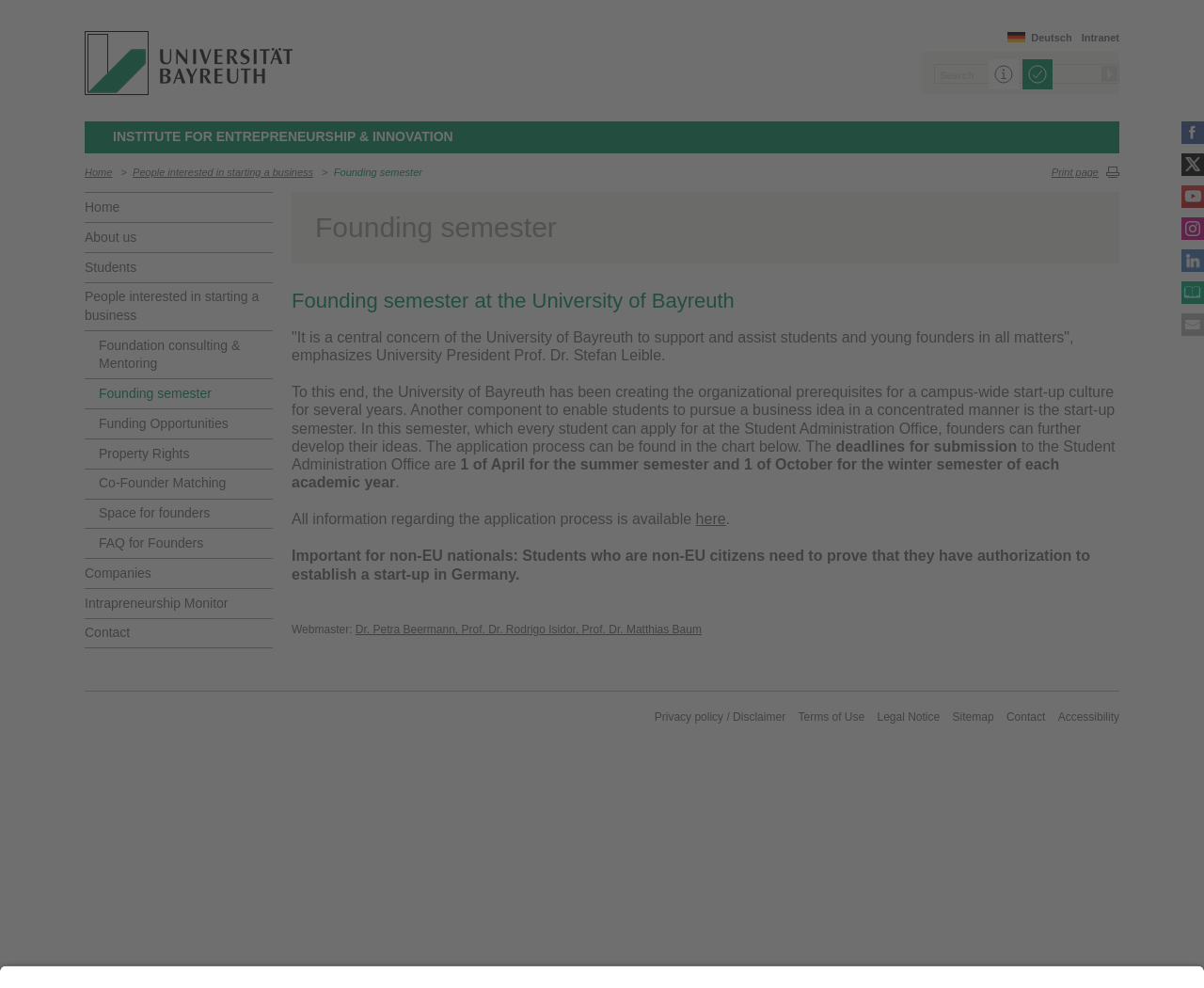Provide an in-depth caption for the elements present on the webpage.

The webpage is about the University of Bayreuth, specifically the Institute for Entrepreneurship & Innovation. At the top left, there is a logo of the University of Bayreuth. On the top right, there are links to the intranet, Deutsch, and a search bar with a button labeled "Suche". Below the search bar, there are two links: "Learn more" and "Load Content".

The main content of the page is divided into two sections. On the left, there is a navigation menu with links to various pages, including "Home", "About us", "Students", "People interested in starting a business", and others. On the right, there is a heading "Founding semester" followed by a paragraph of text describing the university's support for students and young founders. Below this, there is another heading "Founding semester at the University of Bayreuth" followed by a longer text describing the university's efforts to create a campus-wide start-up culture, including the start-up semester program.

The text explains that students can apply for the start-up semester at the Student Administration Office and provides information about the application process, including deadlines for submission. There is also a link to more information about the application process. Additionally, there is a note for non-EU nationals about the need to prove authorization to establish a start-up in Germany.

At the bottom of the page, there is a section with links to "Webmaster", "Privacy policy / Disclaimer", "Terms of Use", "Legal Notice", "Sitemap", "Contact", and "Accessibility".